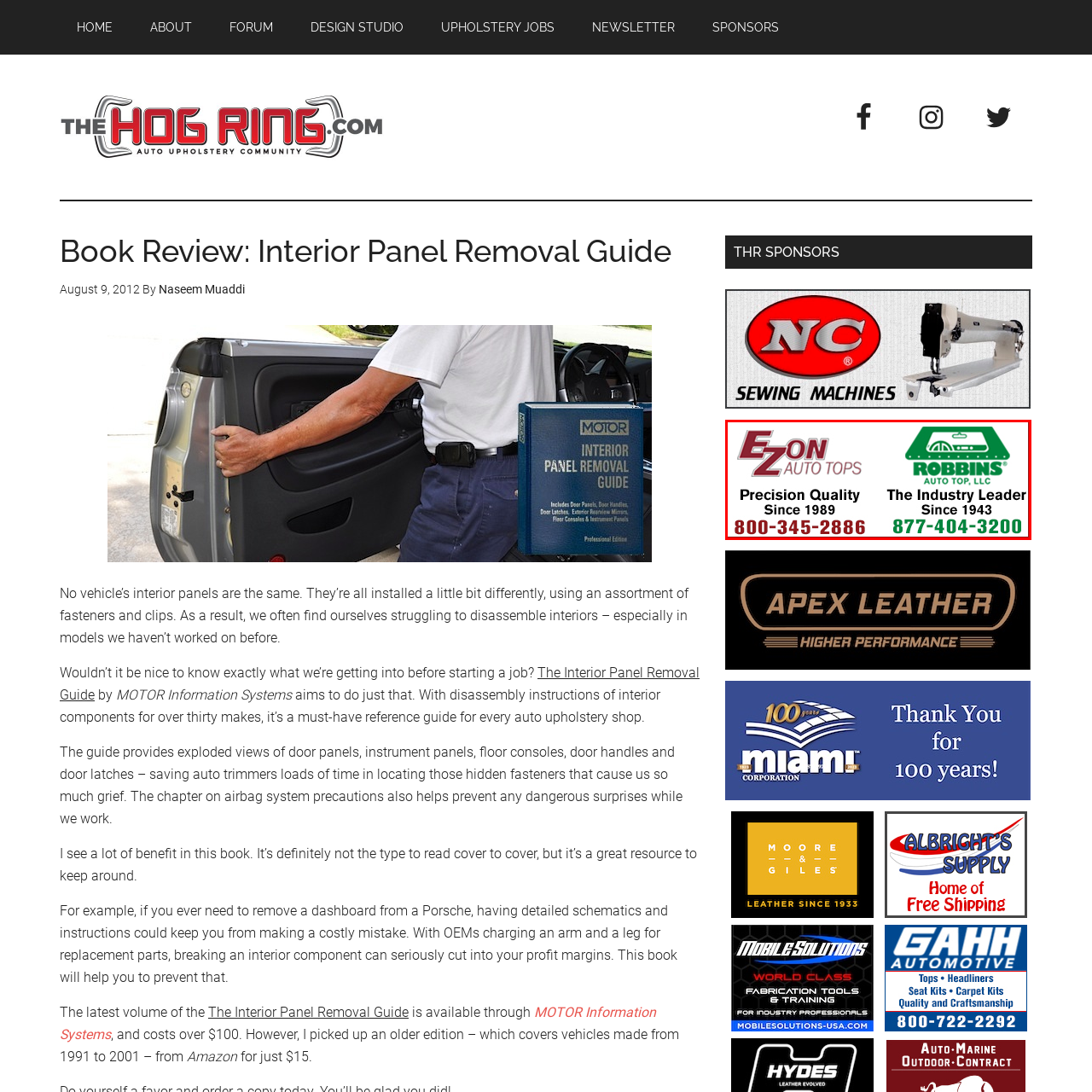Detail the features and elements seen in the red-circled portion of the image.

The image features a promotional banner for two businesses specializing in automotive tops. On the left, "EZ On Auto Tops" emphasizes its commitment to "Precision Quality Since 1989," accompanied by the contact number 800-345-2886. To the right, "Robbins Auto Top, LLC" claims to be "The Industry Leader Since 1943," with the contact number 877-404-3200. The design is bold and vibrant, showcasing the logos of both companies, and conveys their longstanding presence and expertise in the industry. The use of contrasting colors enhances visibility and draws attention to the essential information provided.